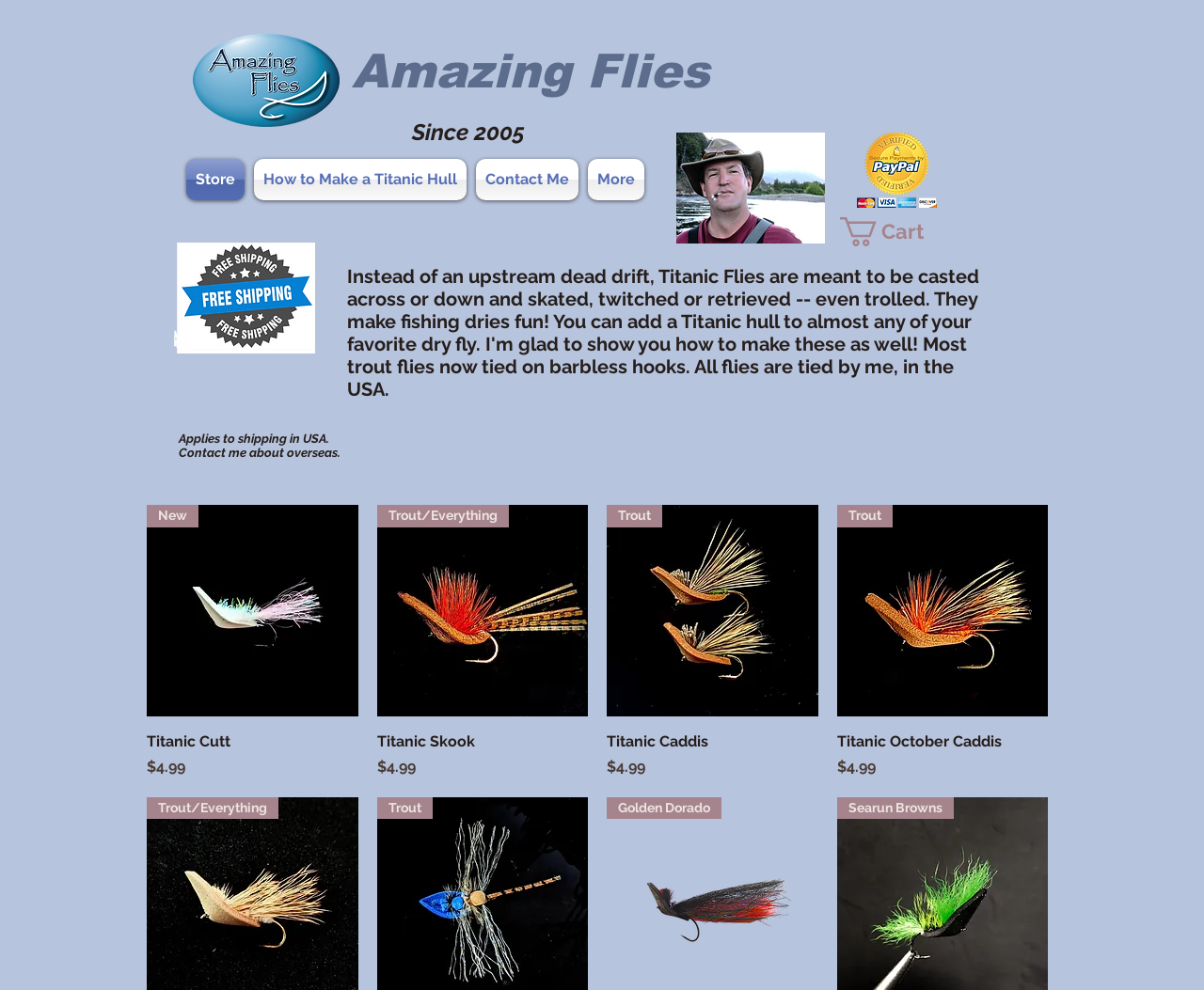Identify the bounding box coordinates of the specific part of the webpage to click to complete this instruction: "Click on the 'Cart' button".

[0.698, 0.219, 0.791, 0.249]